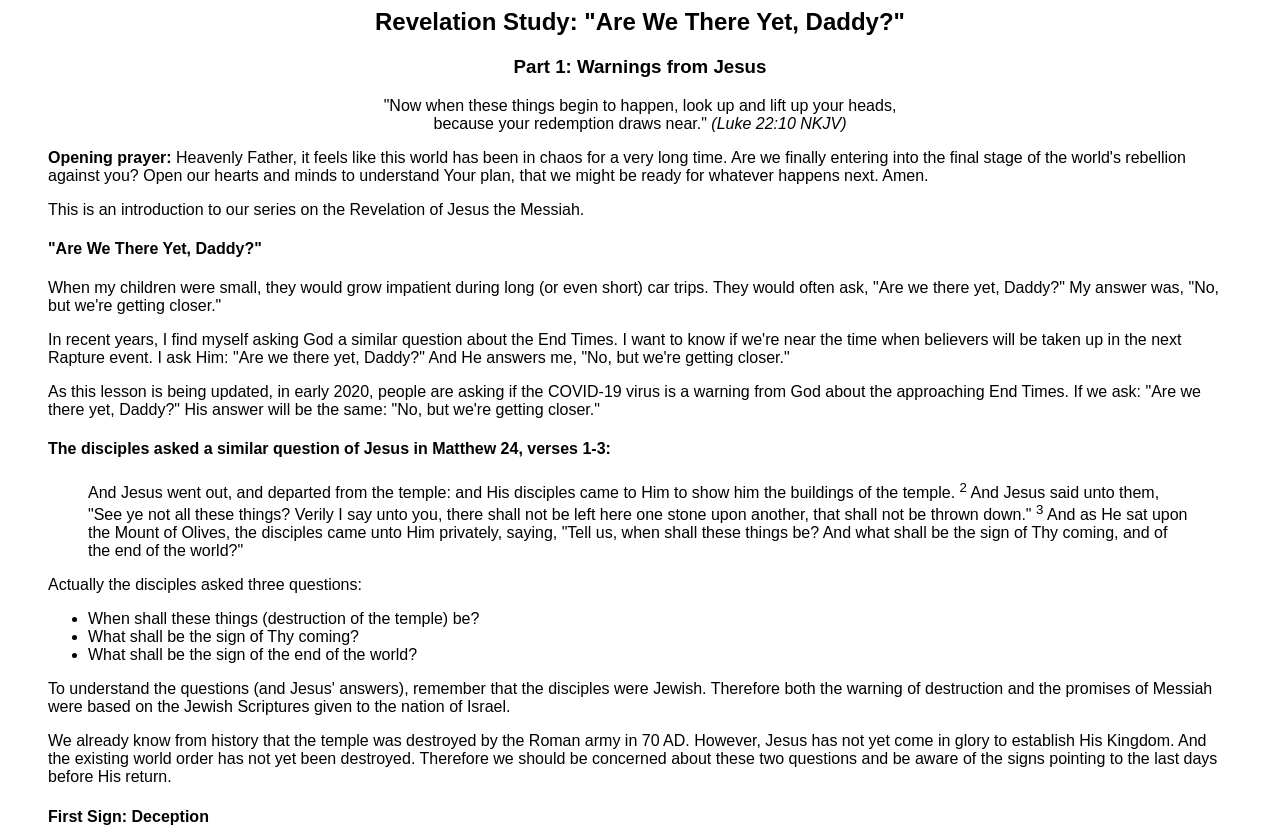Use a single word or phrase to answer the question: What is the first sign mentioned in the study?

Deception